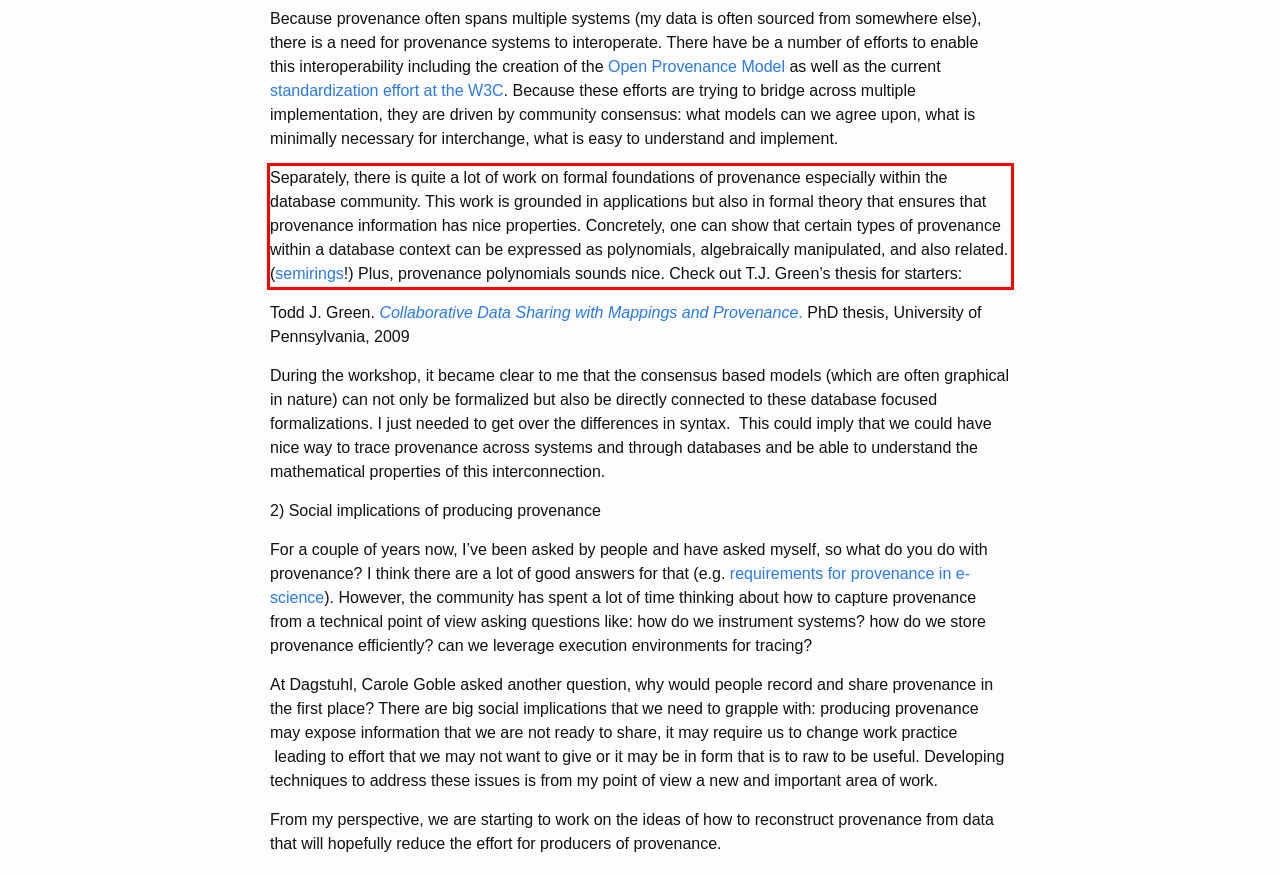Identify the text inside the red bounding box in the provided webpage screenshot and transcribe it.

Separately, there is quite a lot of work on formal foundations of provenance especially within the database community. This work is grounded in applications but also in formal theory that ensures that provenance information has nice properties. Concretely, one can show that certain types of provenance within a database context can be expressed as polynomials, algebraically manipulated, and also related. (semirings!) Plus, provenance polynomials sounds nice. Check out T.J. Green’s thesis for starters: